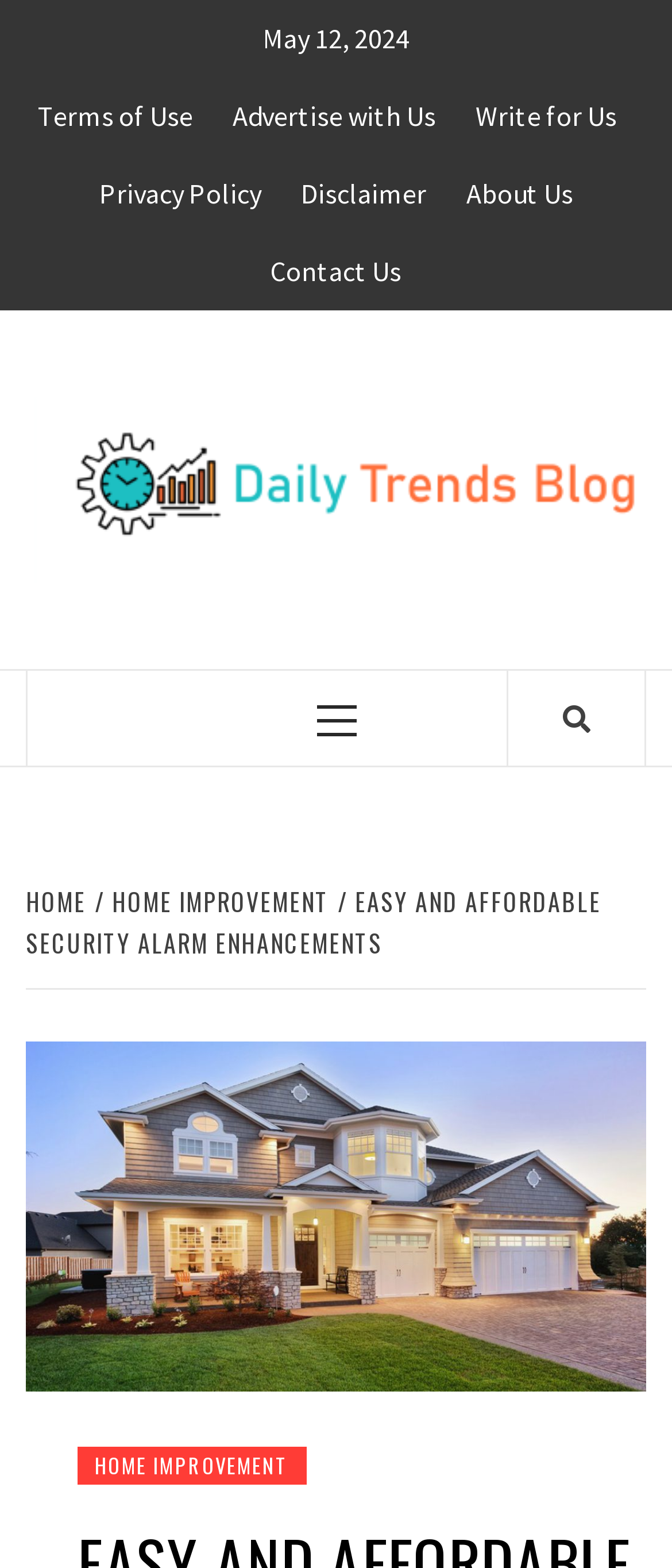Create a detailed narrative describing the layout and content of the webpage.

The webpage is about "Easy and Affordable Security Alarm Enhancements" on the "Daily Trends Blog". At the top, there is a date "May 12, 2024" displayed. Below the date, there are several links to different pages, including "Terms of Use", "Advertise with Us", "Write for Us", "Privacy Policy", "Disclaimer", "About Us", and "Contact Us", which are aligned horizontally across the top of the page.

To the right of these links, there is a larger link to the "Daily Trends Blog" with an accompanying image. Below this, there is a heading that reads "SURFING THE WAVES OF TRENDING NEWS". Next to this heading, there is a small icon represented by the Unicode character "\uf002".

On the right side of the page, there is a button labeled "Primary Menu" that controls the primary menu. Below this button, there is a navigation section labeled "Breadcrumbs" that displays the page's hierarchy. The breadcrumbs show that the current page is "EASY AND AFFORDABLE SECURITY ALARM ENHANCEMENTS" under the category "HOME IMPROVEMENT", which is a subcategory of "HOME".

The meta description mentions that security alarms are essential for everyone, but unfortunately, most owners don't take necessary measures. This suggests that the webpage will discuss the importance of security alarms and possibly provide tips or solutions for homeowners.